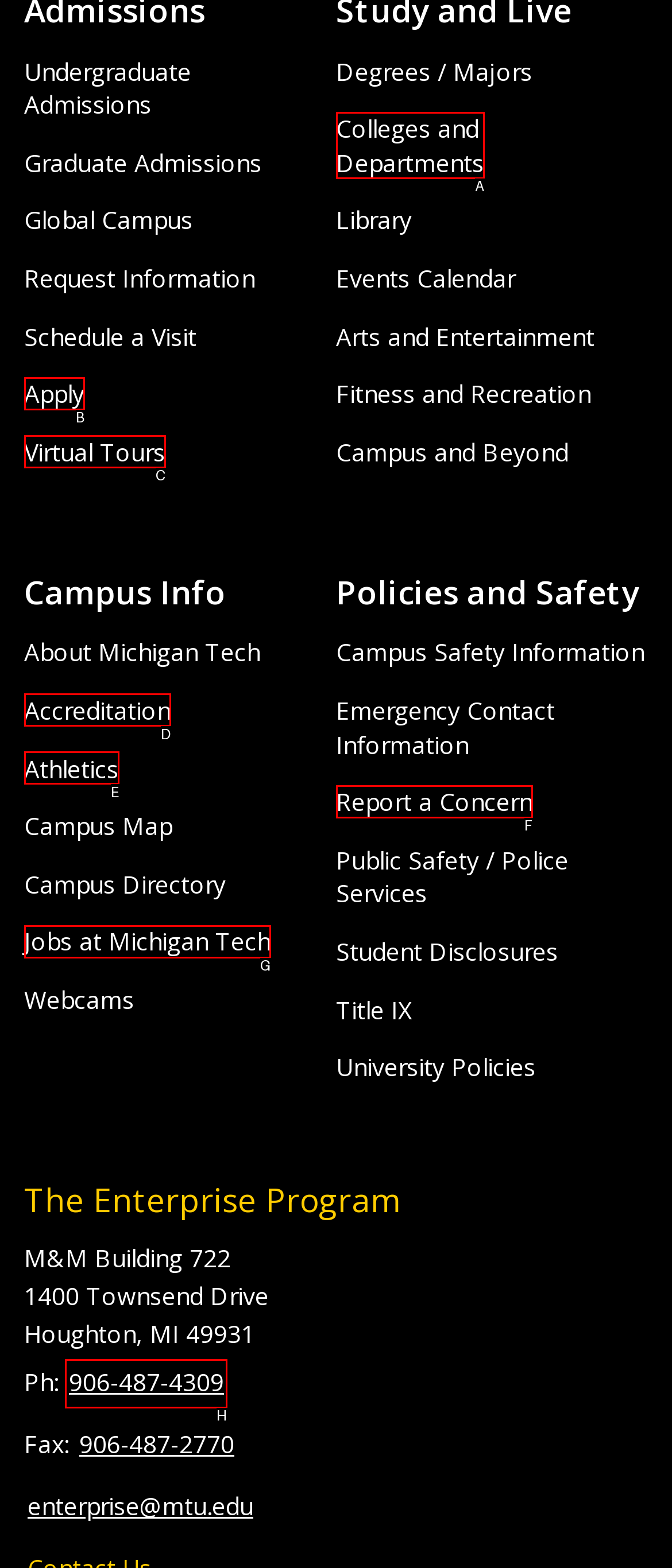Which lettered option should I select to achieve the task: Call 906-487-4309 according to the highlighted elements in the screenshot?

H